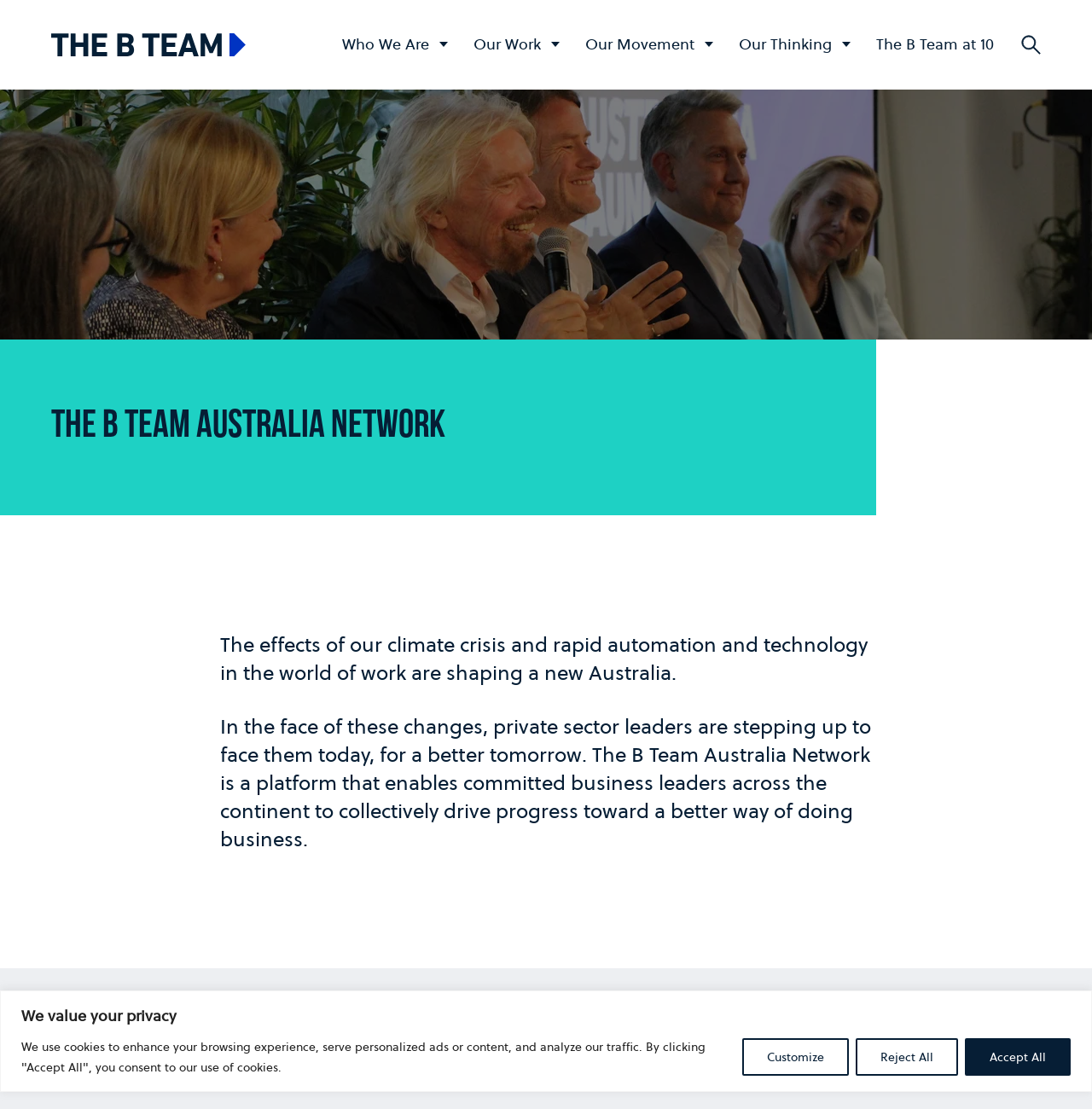What is the theme of the webpage?
Based on the image, answer the question with a single word or brief phrase.

Business and sustainability